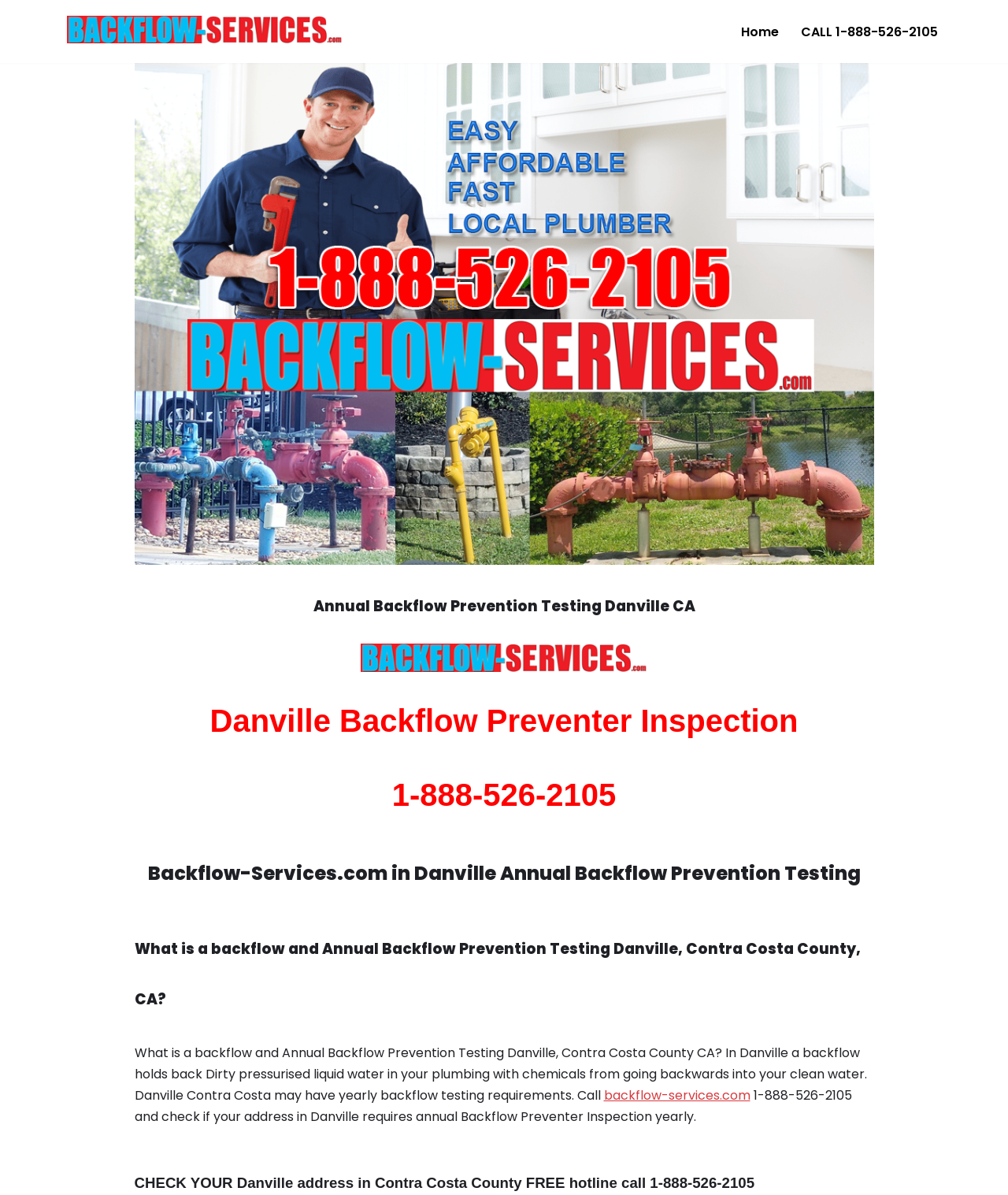Find the bounding box coordinates of the UI element according to this description: "Home".

[0.735, 0.018, 0.773, 0.035]